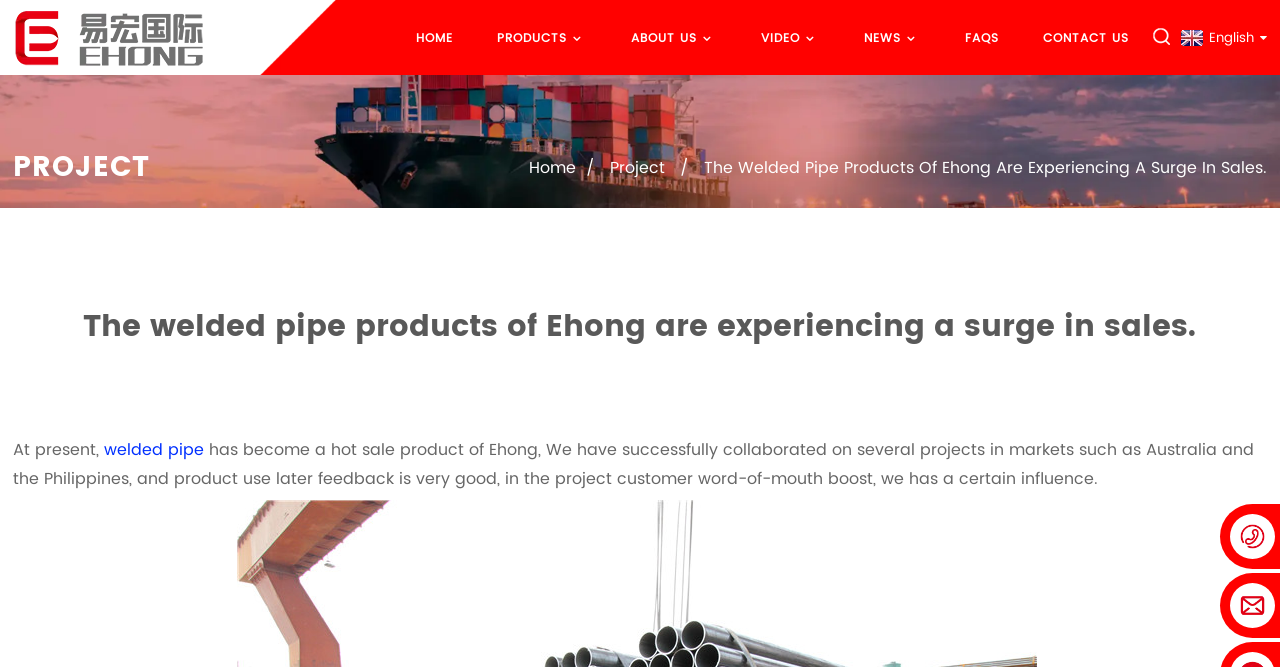How many images are at the bottom of the webpage?
Answer the question with a single word or phrase by looking at the picture.

2